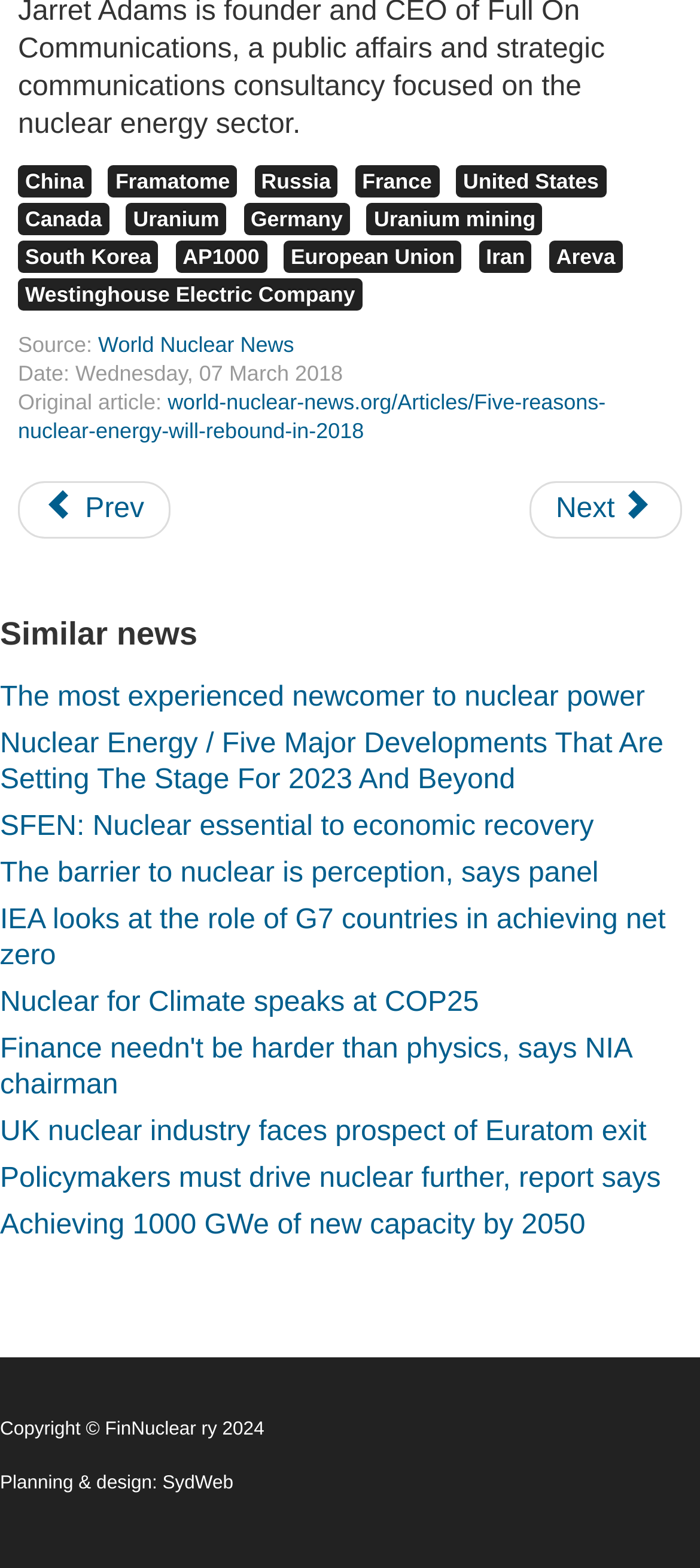What is the date of the original article?
Provide a detailed and well-explained answer to the question.

I found the date of the original article in the description list detail section, where it says 'Date: Wednesday, 07 March 2018'.